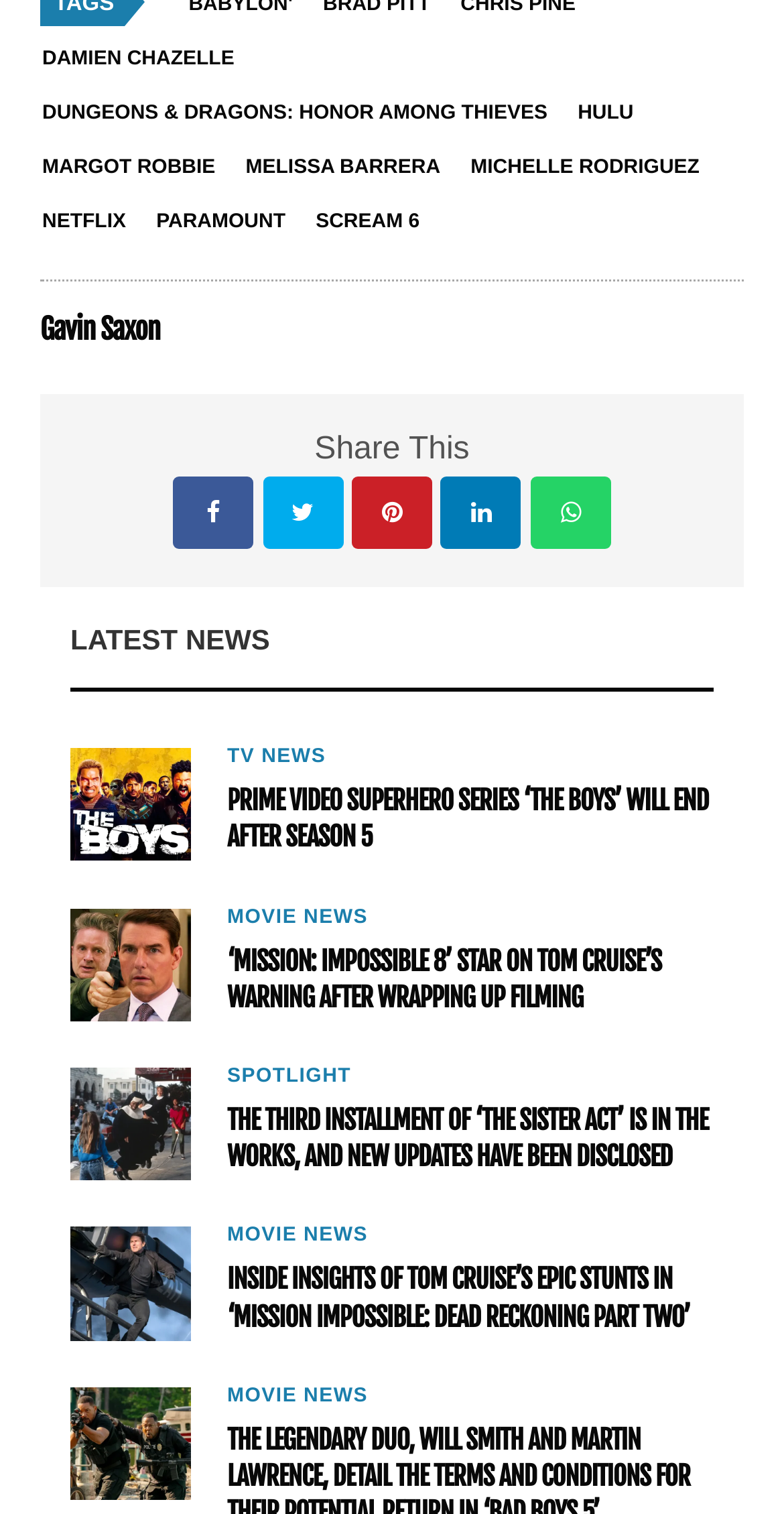Provide a brief response in the form of a single word or phrase:
How many news articles are displayed on the webpage?

5